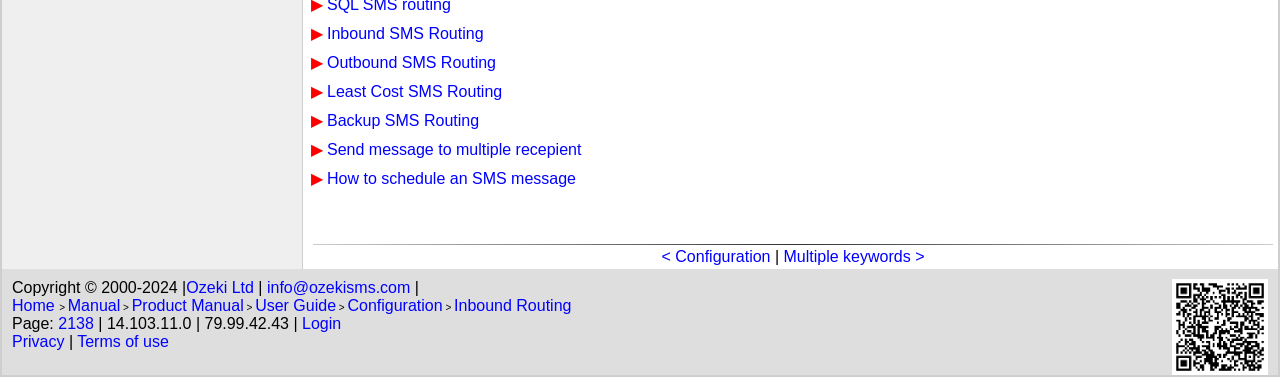Kindly determine the bounding box coordinates of the area that needs to be clicked to fulfill this instruction: "Login to the system".

[0.236, 0.836, 0.267, 0.881]